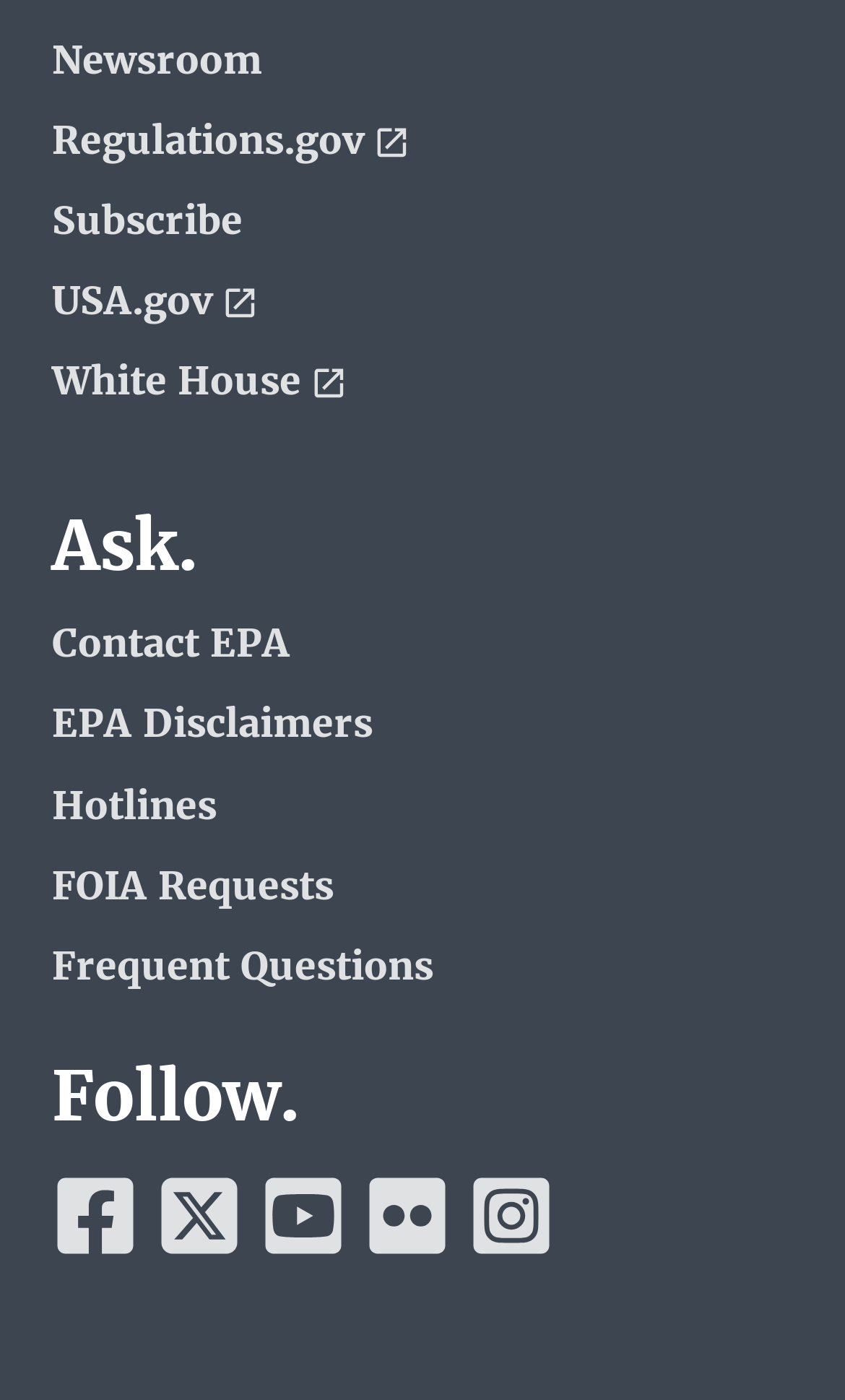Use a single word or phrase to answer the question:
How many links are there under 'Ask.'?

5